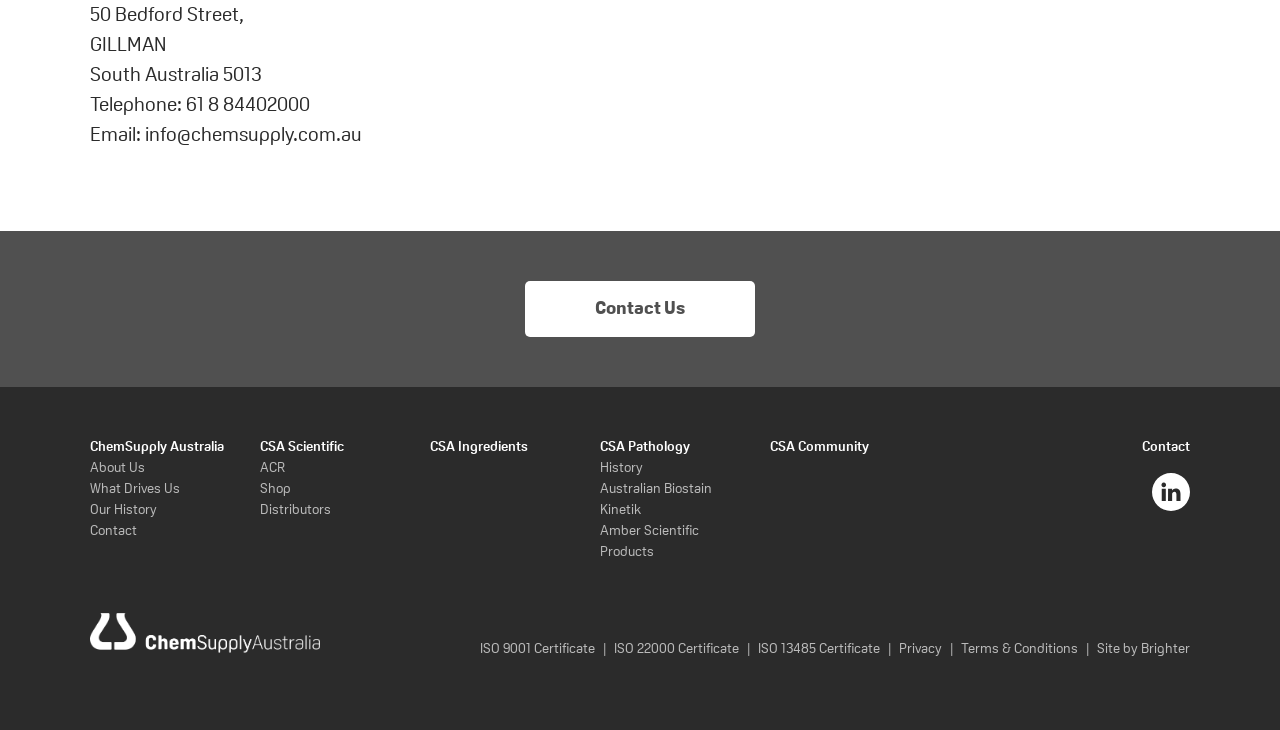Specify the bounding box coordinates of the element's region that should be clicked to achieve the following instruction: "Check LinkedIn". The bounding box coordinates consist of four float numbers between 0 and 1, in the format [left, top, right, bottom].

[0.9, 0.685, 0.93, 0.706]